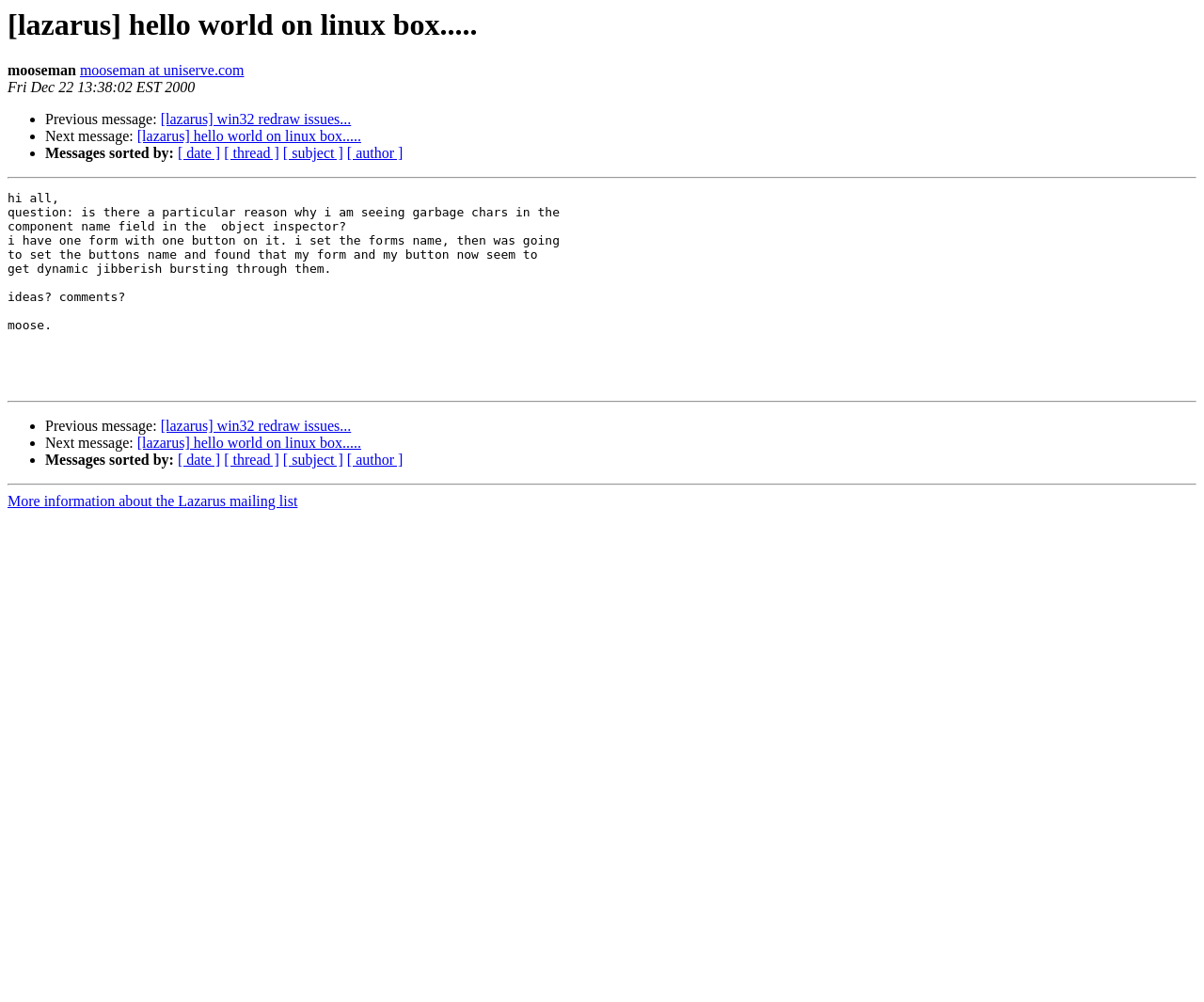Identify the bounding box coordinates of the element that should be clicked to fulfill this task: "View next message". The coordinates should be provided as four float numbers between 0 and 1, i.e., [left, top, right, bottom].

[0.038, 0.128, 0.114, 0.144]